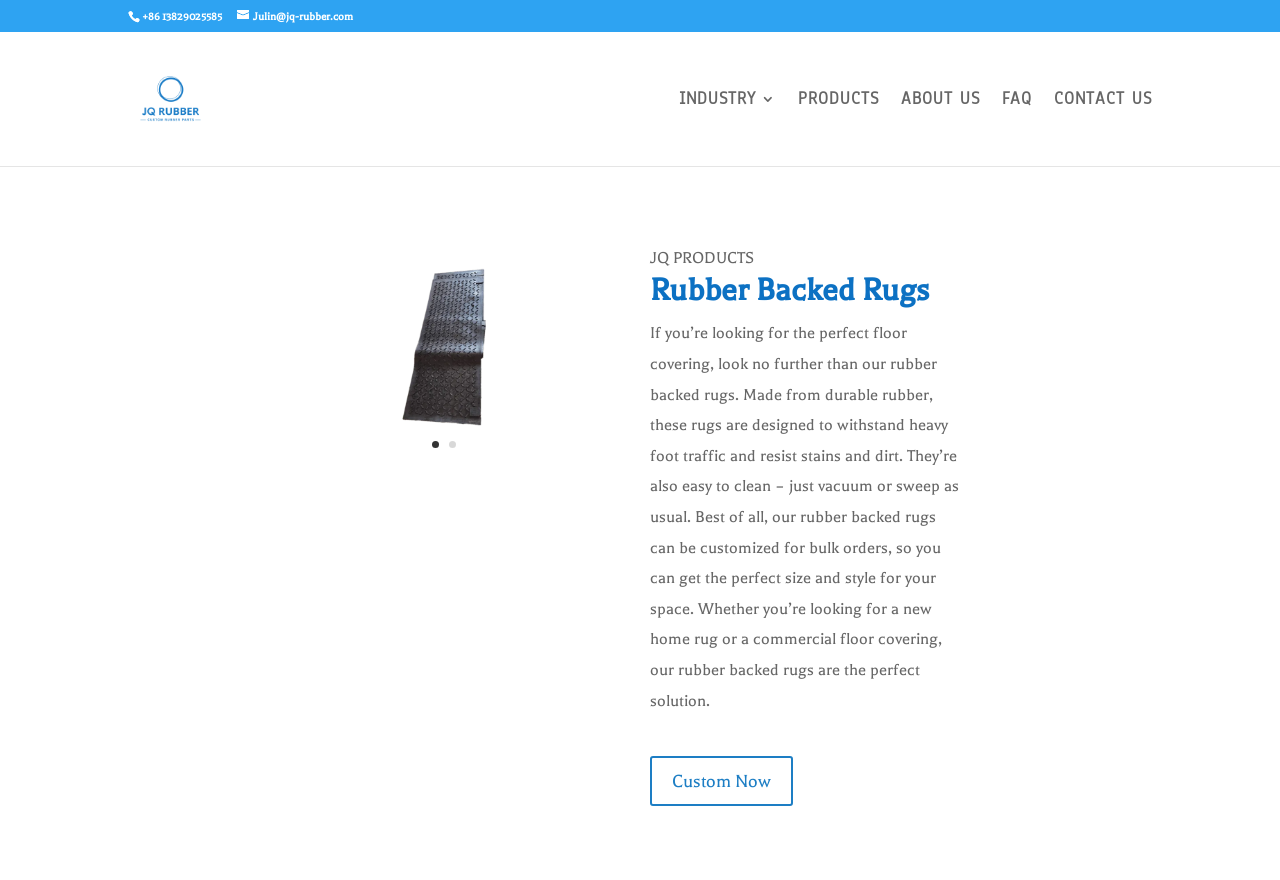Extract the primary heading text from the webpage.

Rubber Backed Rugs